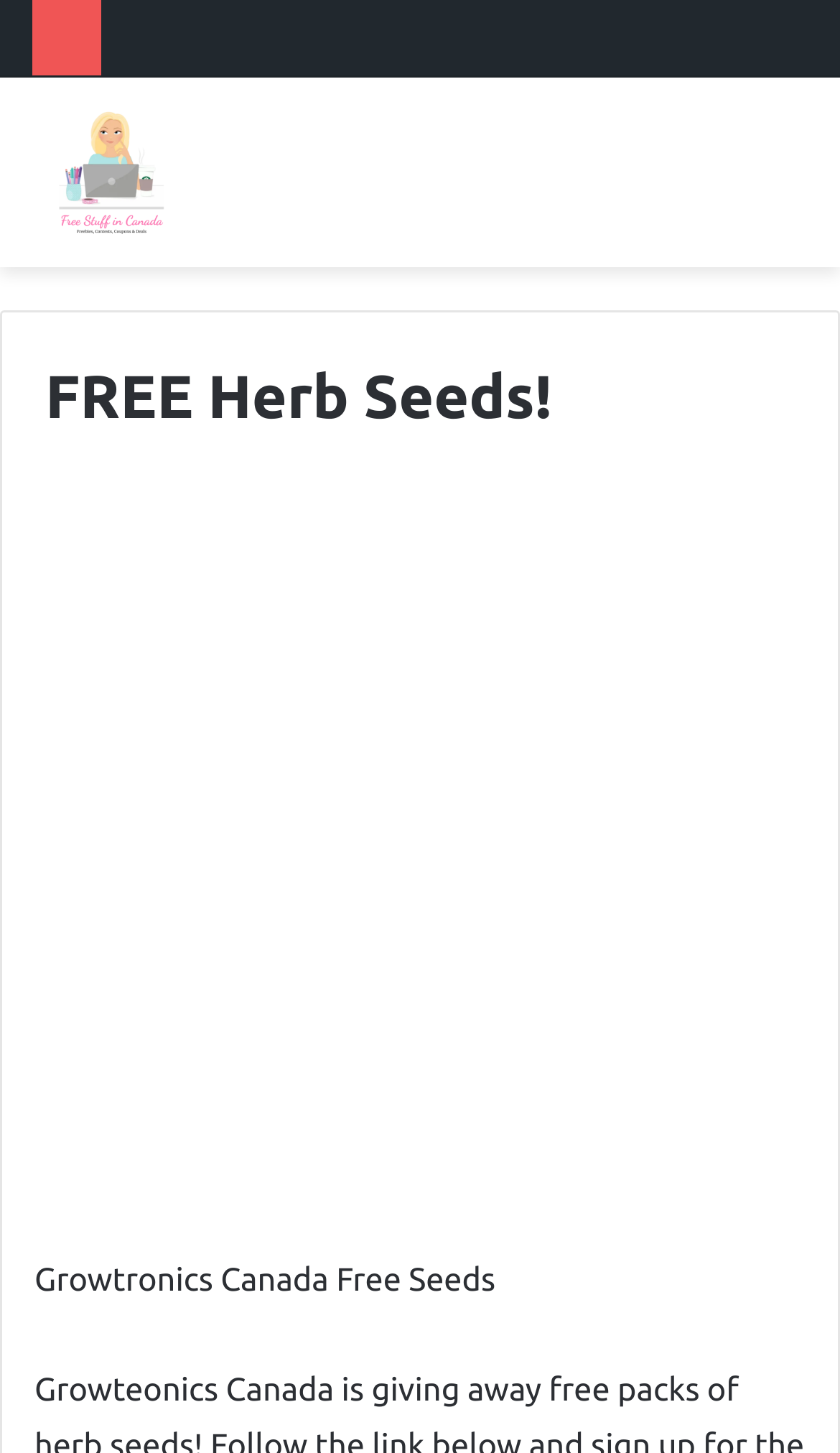Bounding box coordinates are specified in the format (top-left x, top-left y, bottom-right x, bottom-right y). All values are floating point numbers bounded between 0 and 1. Please provide the bounding box coordinate of the region this sentence describes: alt="WhatsApp" title="WhatsApp"

[0.667, 0.492, 0.769, 0.552]